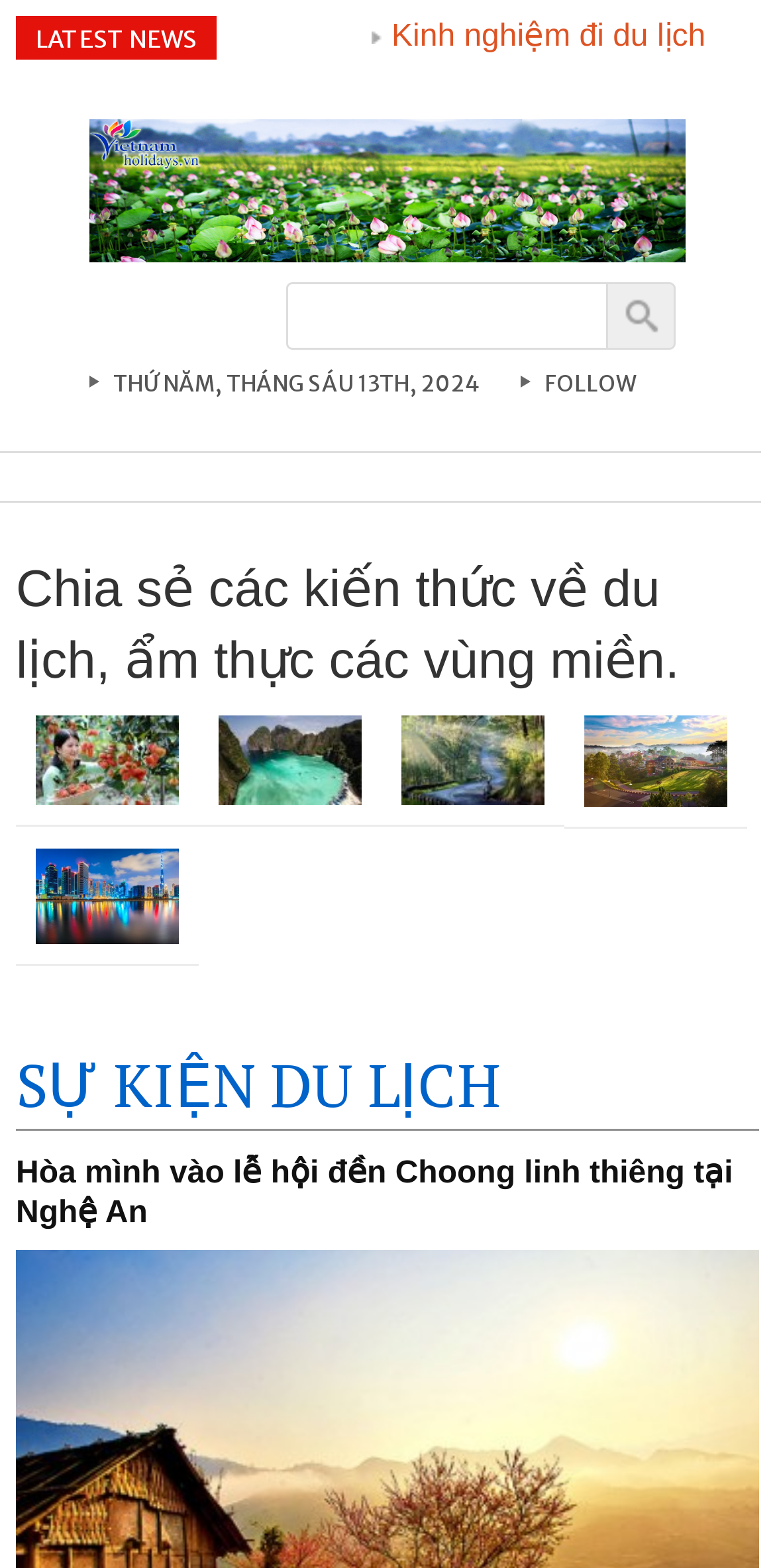Specify the bounding box coordinates of the area that needs to be clicked to achieve the following instruction: "Explore travel experiences in Singapore".

[0.479, 0.013, 0.932, 0.091]